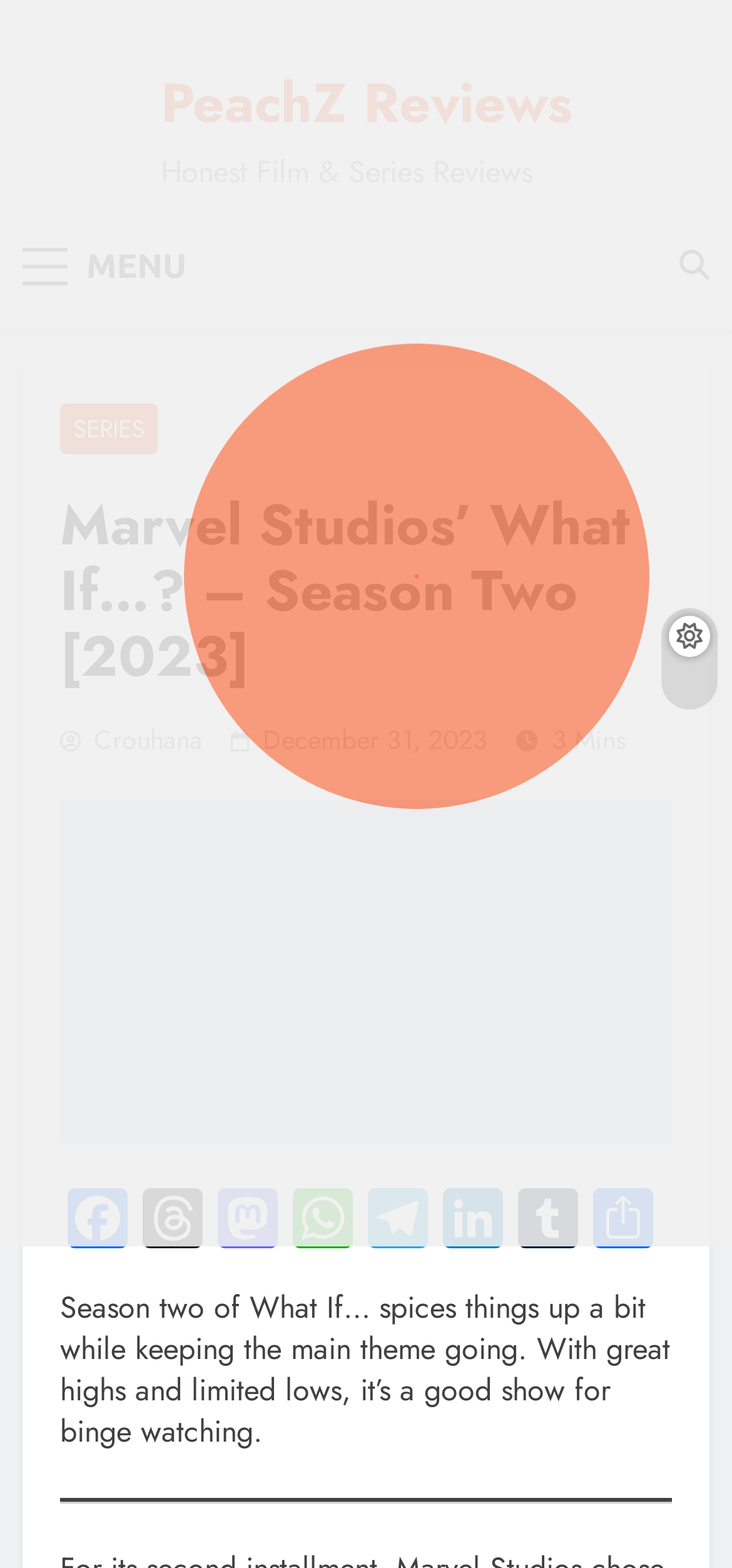Describe the entire webpage, focusing on both content and design.

The webpage is a review page for Marvel Studios' What If…? – Season Two, with a focus on honest film and series reviews. At the top left, there is a link to "PeachZ Reviews" and a static text "Honest Film & Series Reviews" next to it. Below these elements, there is a button labeled "MENU" and another button with an icon. 

On the right side of the top section, there is a button with a search icon. Below this button, there is a header section that contains several links, including "SERIES", the title of the review "Marvel Studios’ What If…? – Season Two [2023]", a link to the author "Crouhana", a link to the publication date "December 31, 2023", and a static text "3 Mins". 

To the right of the title, there is an image related to Marvel Studios' What If…? – Season Two. Below the image, there are several social media links, including Facebook, Threads, Mastodon, WhatsApp, Telegram, LinkedIn, Tumblr, and Share. 

The main content of the review is a static text that summarizes the show, stating that "Season two of What If… spices things up a bit while keeping the main theme going. With great highs and limited lows, it’s a good show for binge watching." This text is located near the bottom of the page.